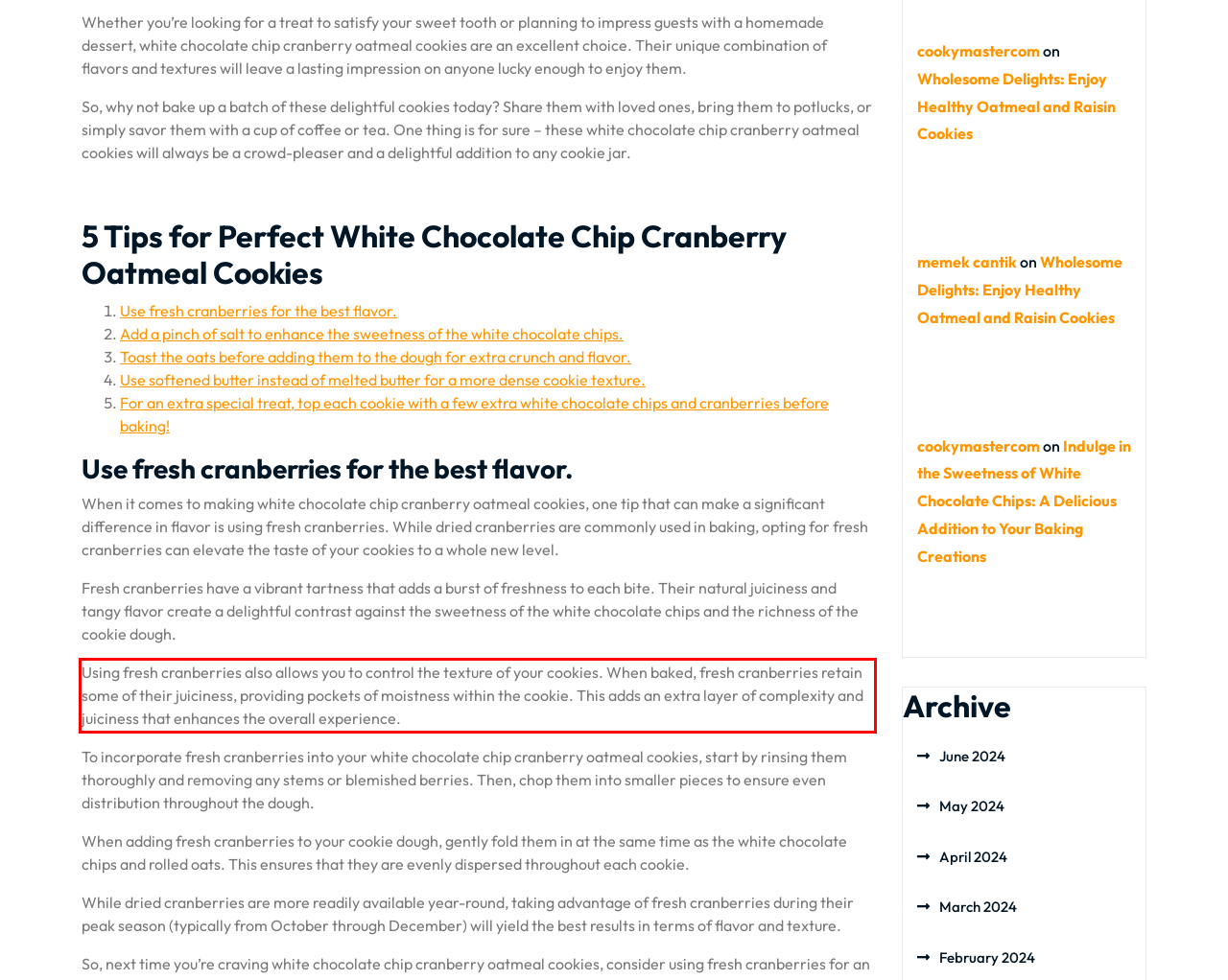You are provided with a screenshot of a webpage containing a red bounding box. Please extract the text enclosed by this red bounding box.

Using fresh cranberries also allows you to control the texture of your cookies. When baked, fresh cranberries retain some of their juiciness, providing pockets of moistness within the cookie. This adds an extra layer of complexity and juiciness that enhances the overall experience.